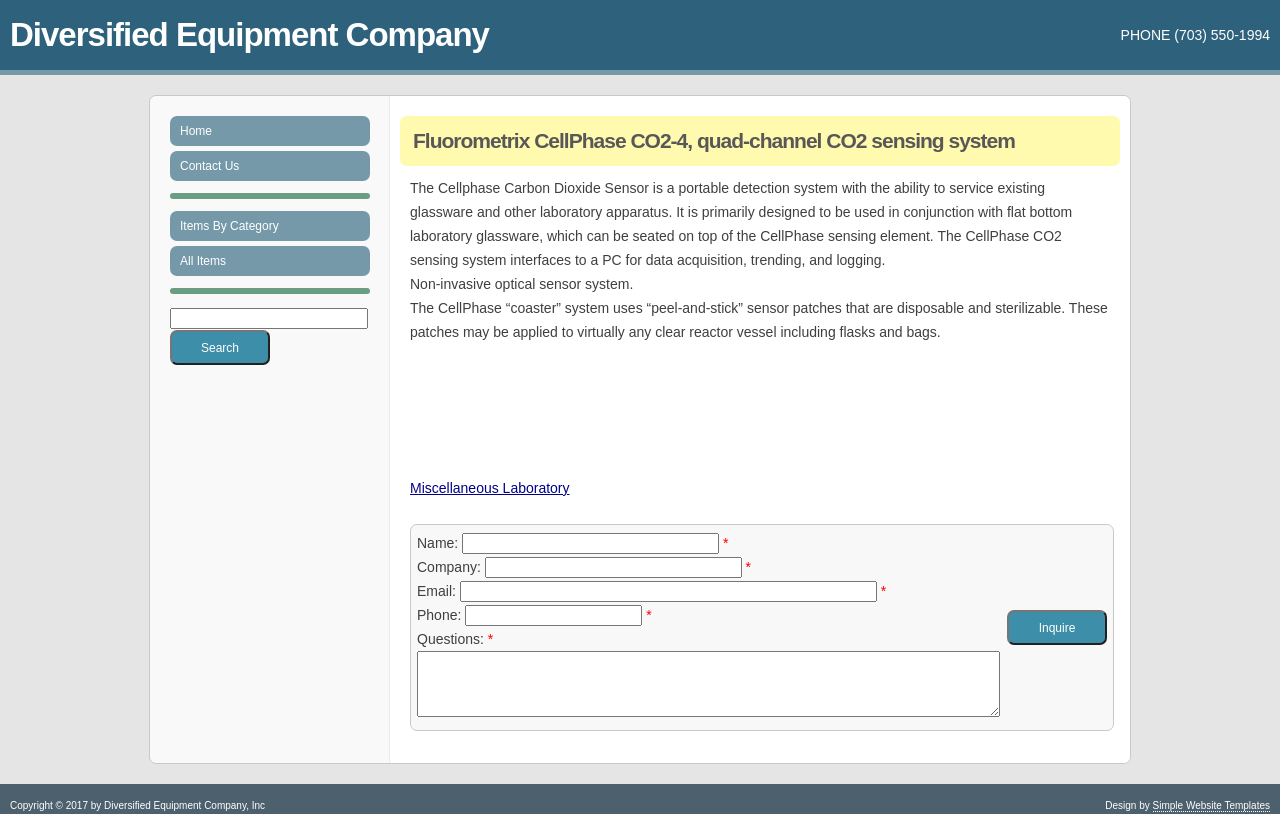Determine the bounding box for the UI element as described: "parent_node: Name: * name="question"". The coordinates should be represented as four float numbers between 0 and 1, formatted as [left, top, right, bottom].

[0.326, 0.8, 0.781, 0.881]